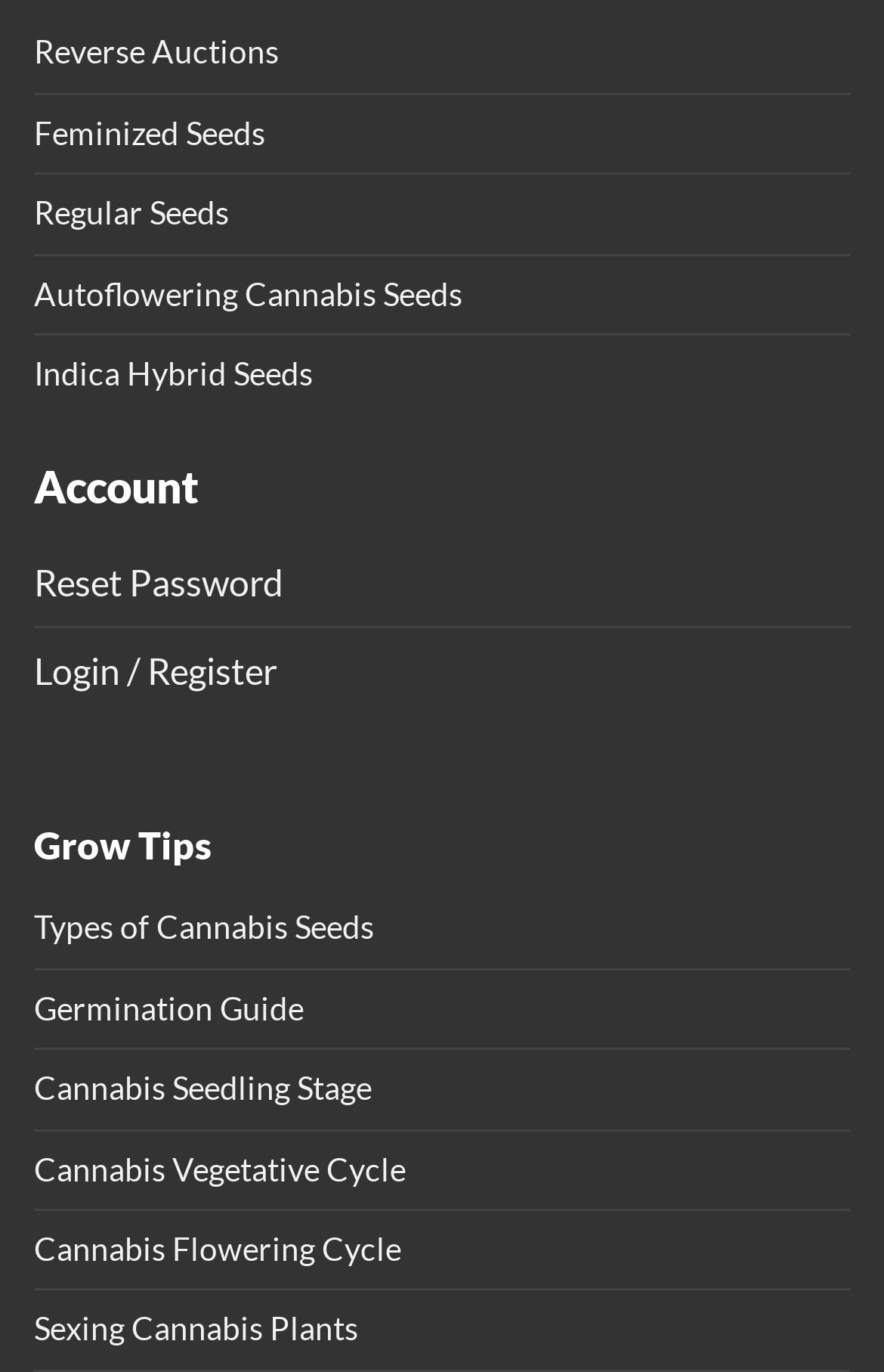Using the description: "Regular Seeds", identify the bounding box of the corresponding UI element in the screenshot.

[0.038, 0.128, 0.259, 0.184]